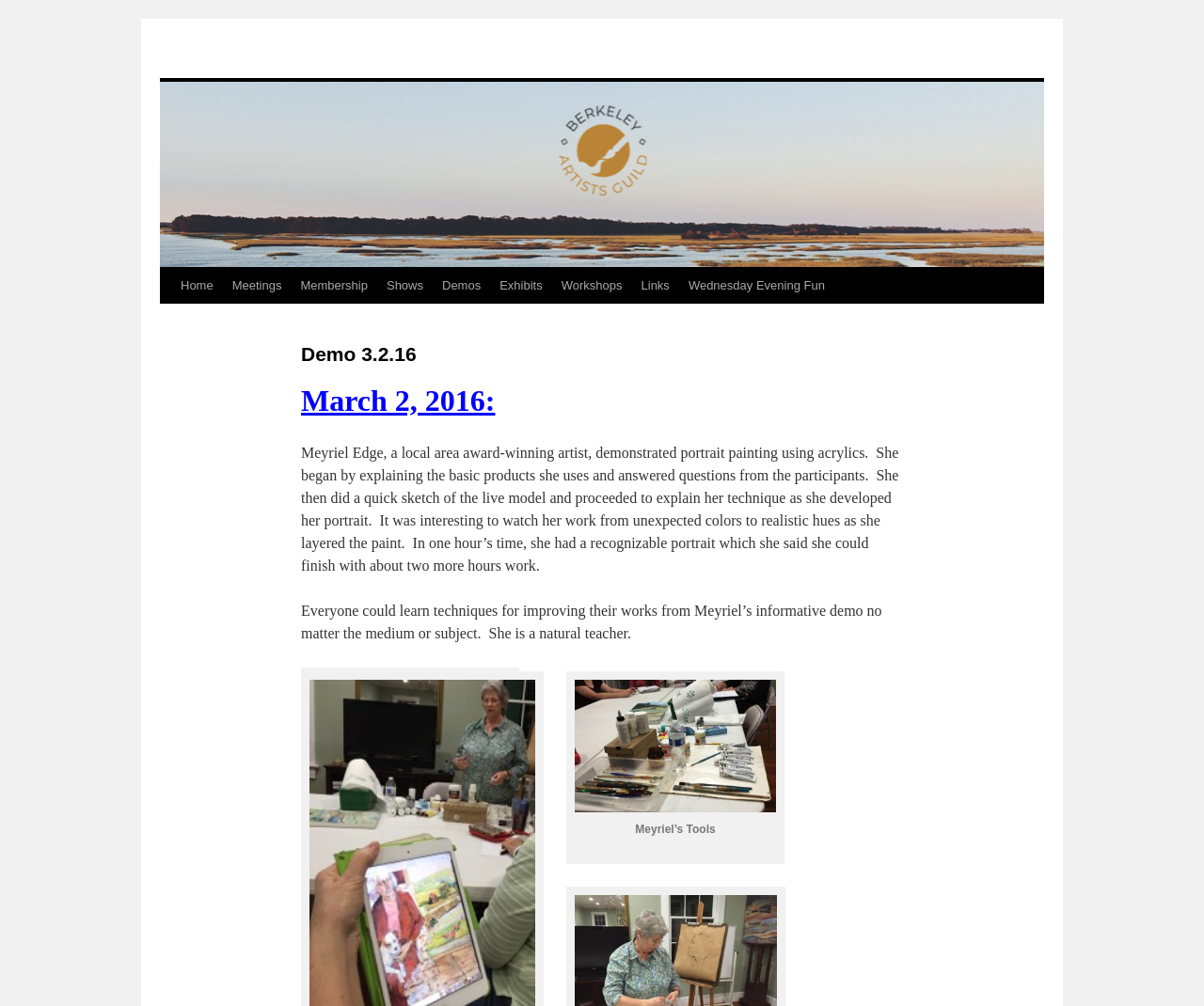Determine the bounding box coordinates of the clickable element to achieve the following action: 'Read the 'Demo 3.2.16' heading'. Provide the coordinates as four float values between 0 and 1, formatted as [left, top, right, bottom].

[0.25, 0.339, 0.75, 0.365]